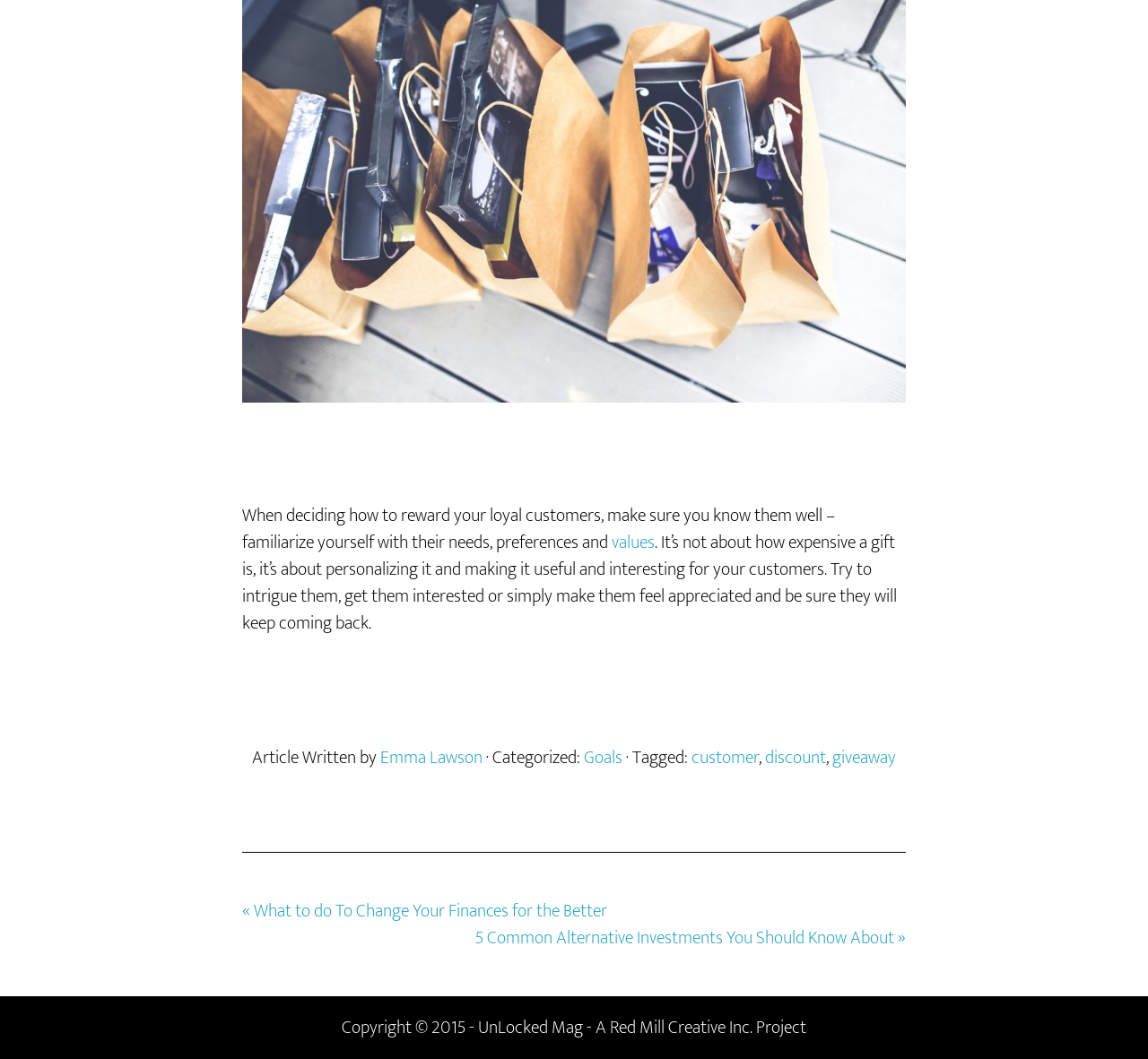Kindly respond to the following question with a single word or a brief phrase: 
What is the copyright information of the webpage?

Copyright 2015 - UnLocked Mag - A Red Mill Creative Inc. Project